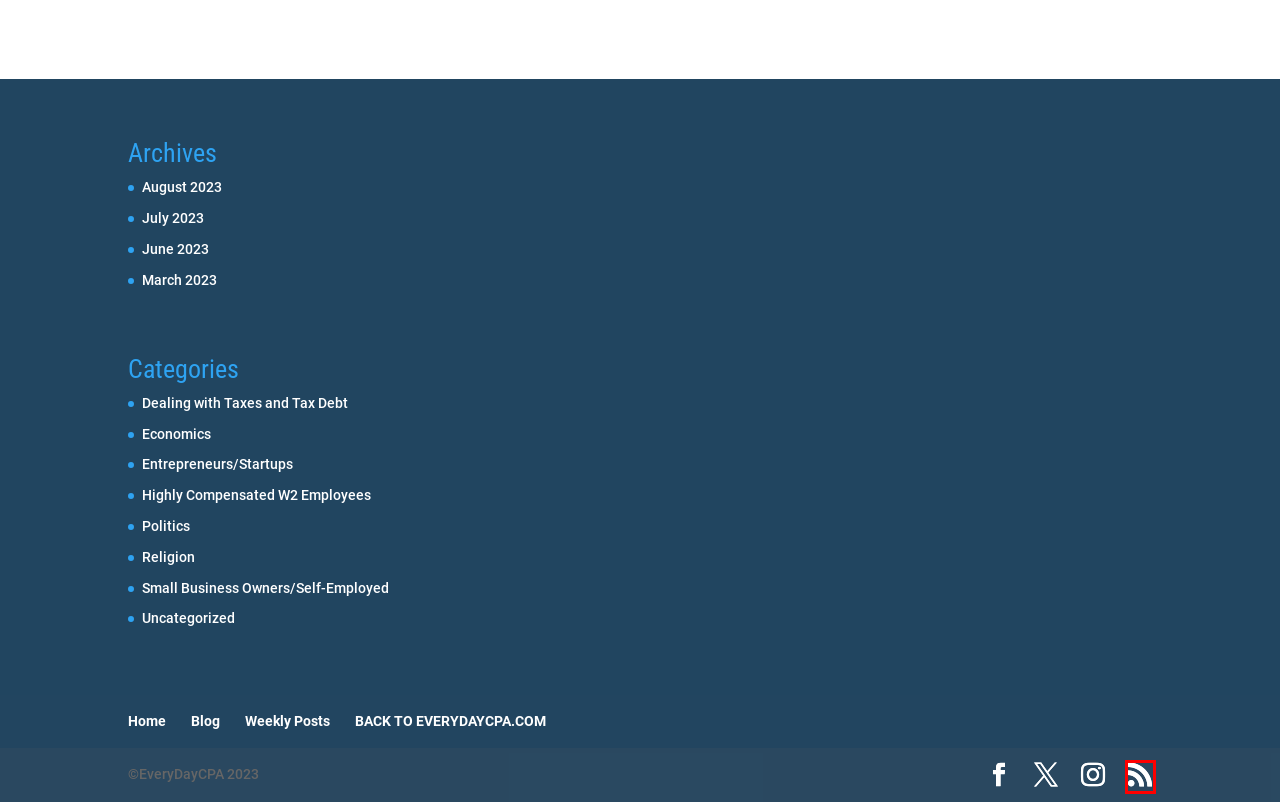Consider the screenshot of a webpage with a red bounding box around an element. Select the webpage description that best corresponds to the new page after clicking the element inside the red bounding box. Here are the candidates:
A. Dealing with Taxes and Tax Debt | EveryDayCPA Show
B. Religion | EveryDayCPA Show
C. Archives | EveryDayCPA Show
D. EveryDayCPA Show
E. Economics | EveryDayCPA Show
F. Uncategorized | EveryDayCPA Show
G. Small Business Owners/Self-Employed | EveryDayCPA Show
H. Entrepreneurs/Startups | EveryDayCPA Show

D